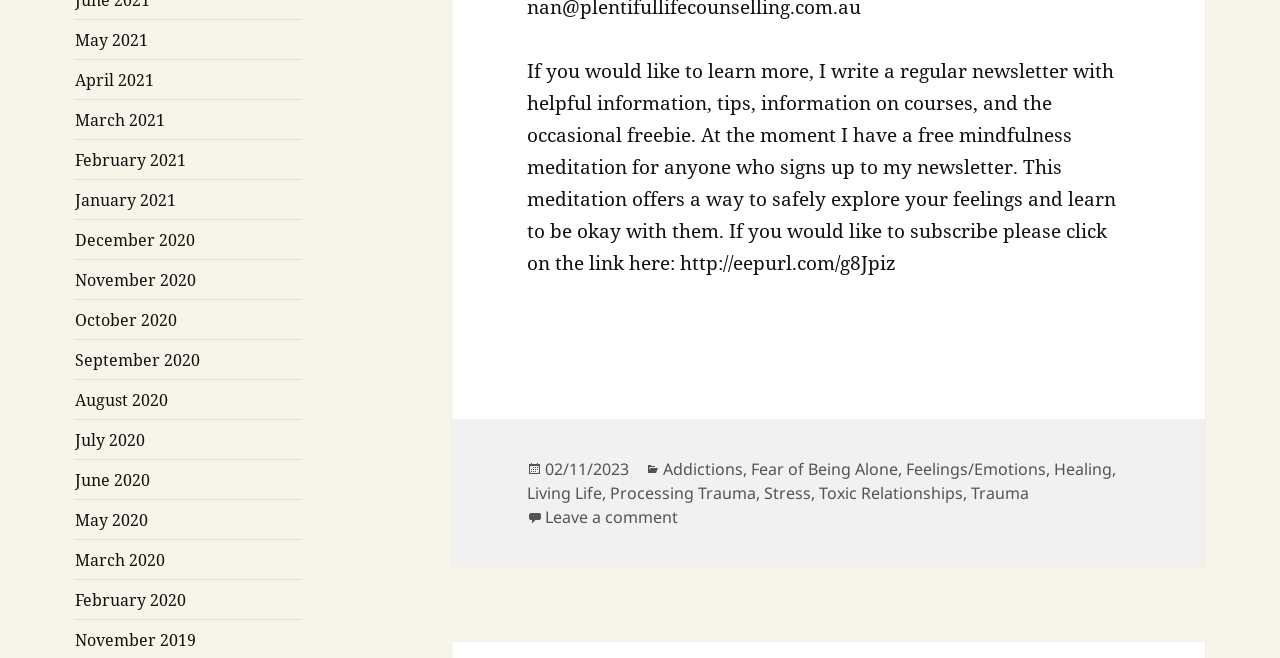What categories are listed?
Using the information from the image, give a concise answer in one word or a short phrase.

Addictions, Fear of Being Alone, etc.